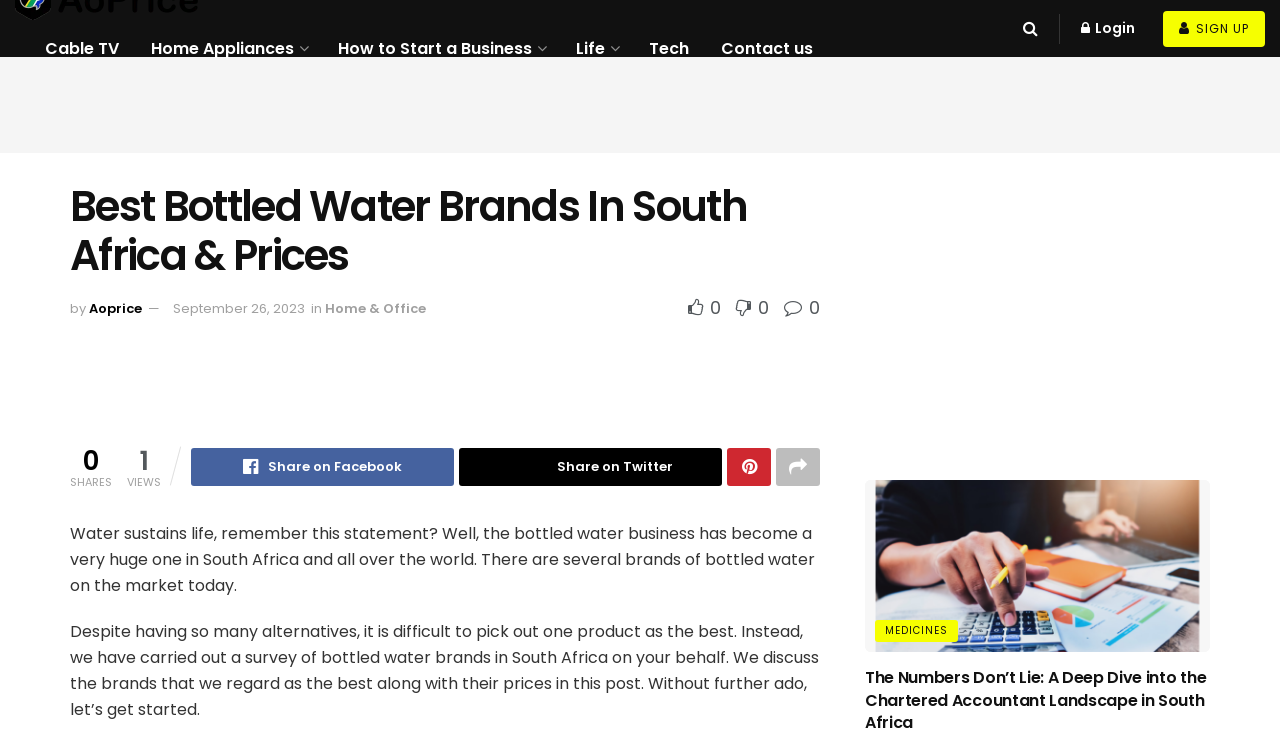Pinpoint the bounding box coordinates for the area that should be clicked to perform the following instruction: "Click on 'SIGN UP'".

[0.909, 0.015, 0.988, 0.064]